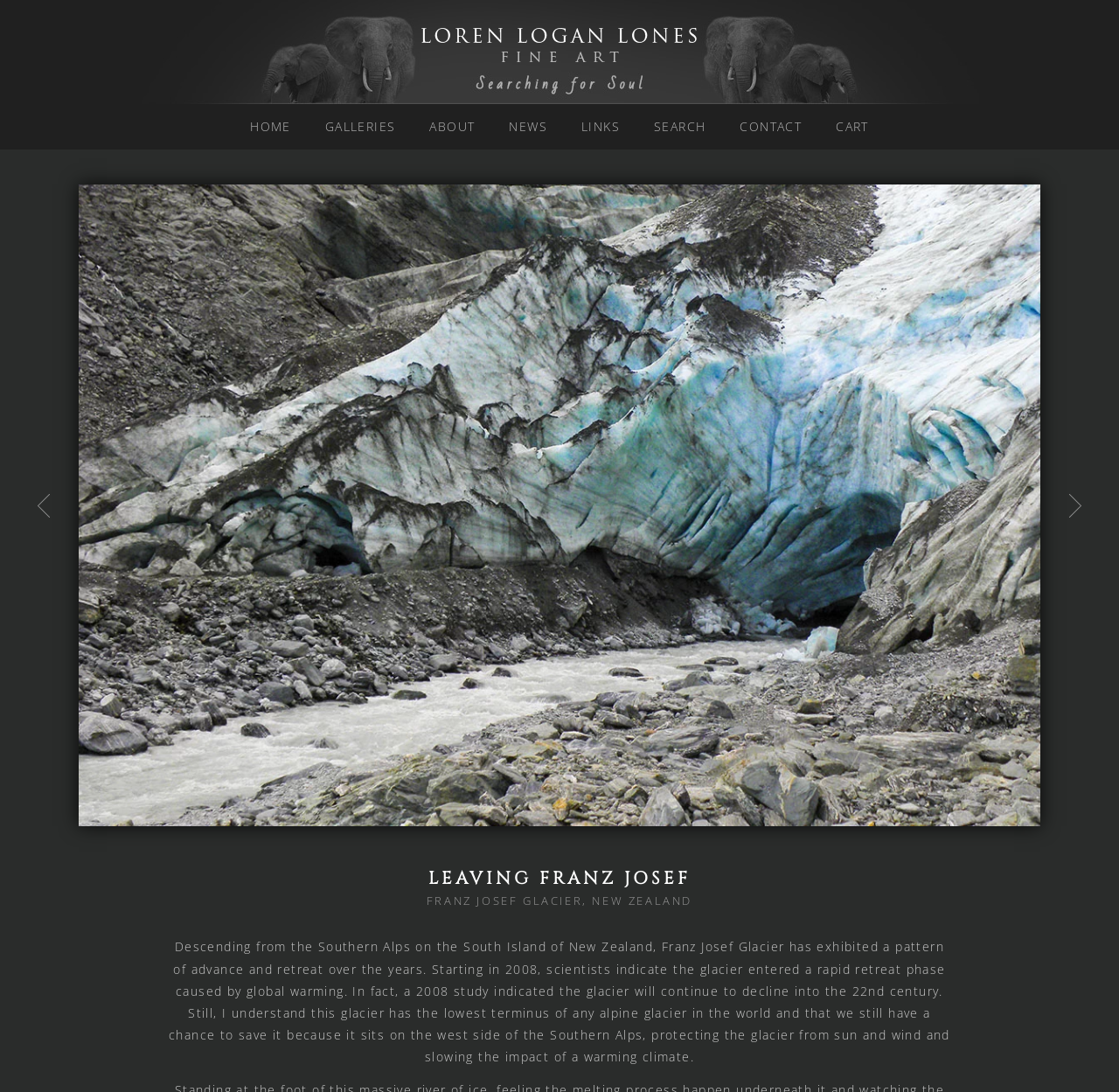Please determine the bounding box coordinates of the section I need to click to accomplish this instruction: "go to next page".

[0.934, 0.525, 0.973, 0.54]